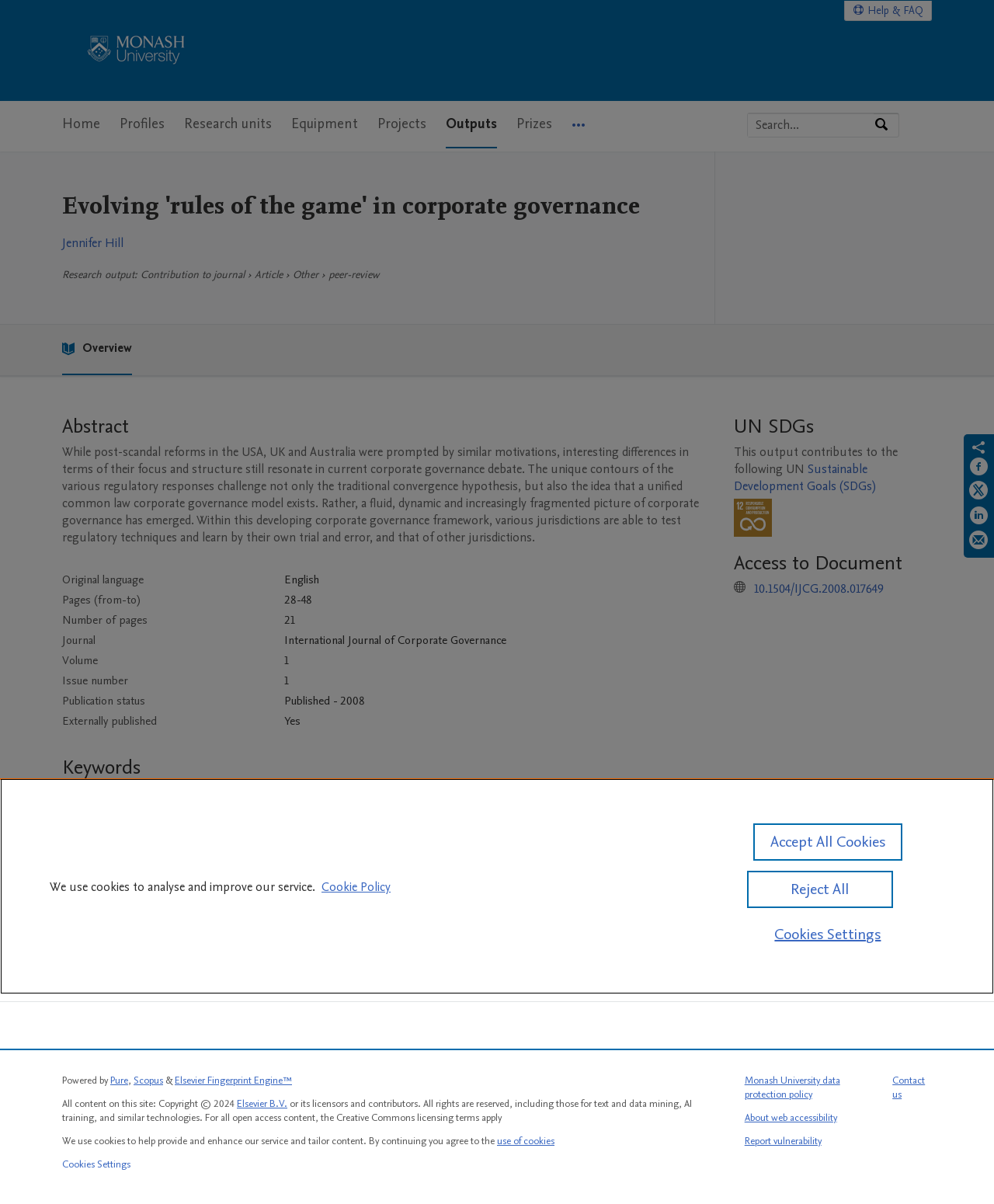Please examine the image and answer the question with a detailed explanation:
What is the UN SDG related to this output?

The UN SDG related to this output can be found by looking at the image under the heading 'UN SDGs', which is labeled as 'SDG 12 - Responsible Consumption and Production'.